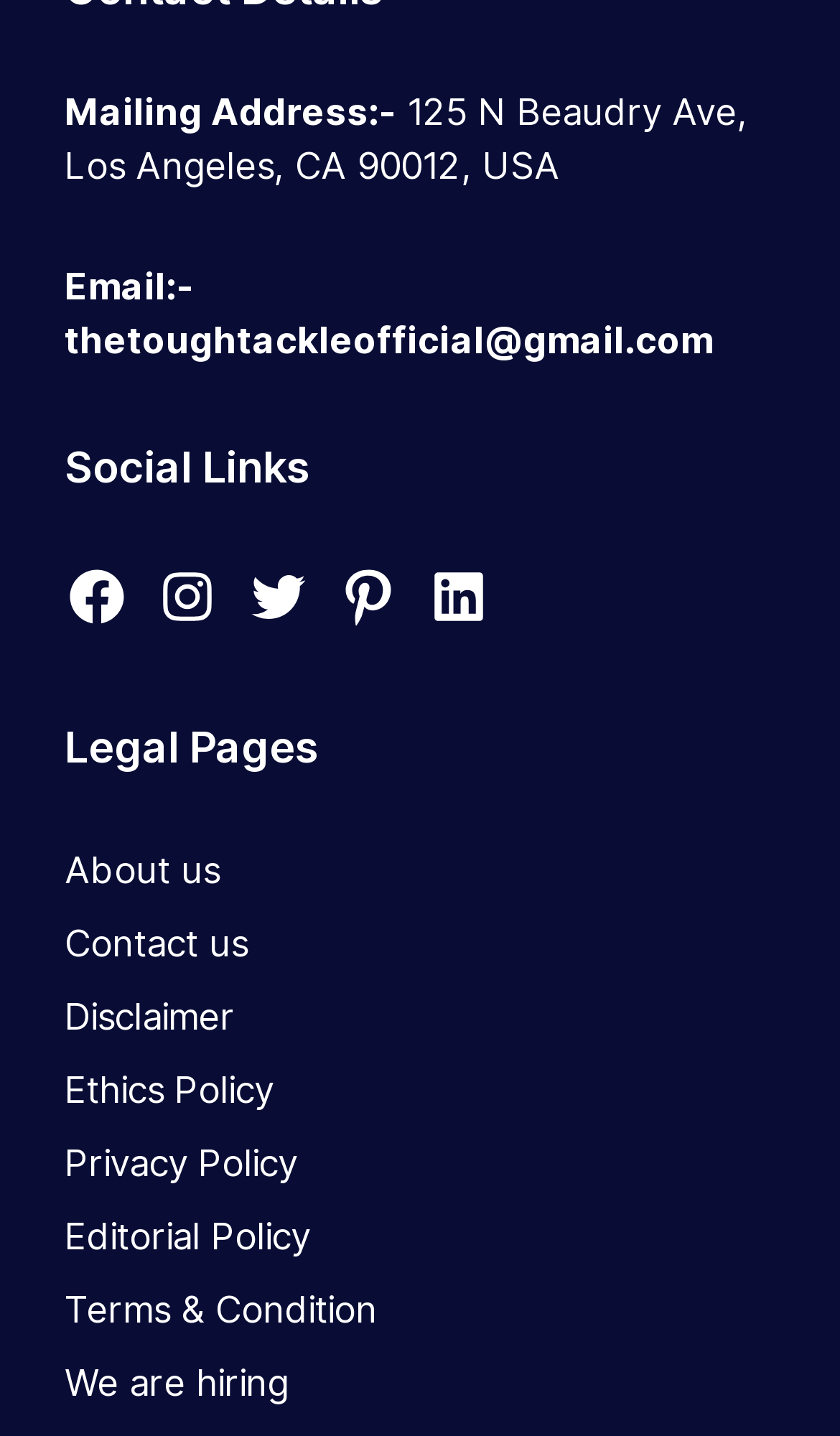Answer the question with a brief word or phrase:
What is the last legal page listed?

We are hiring